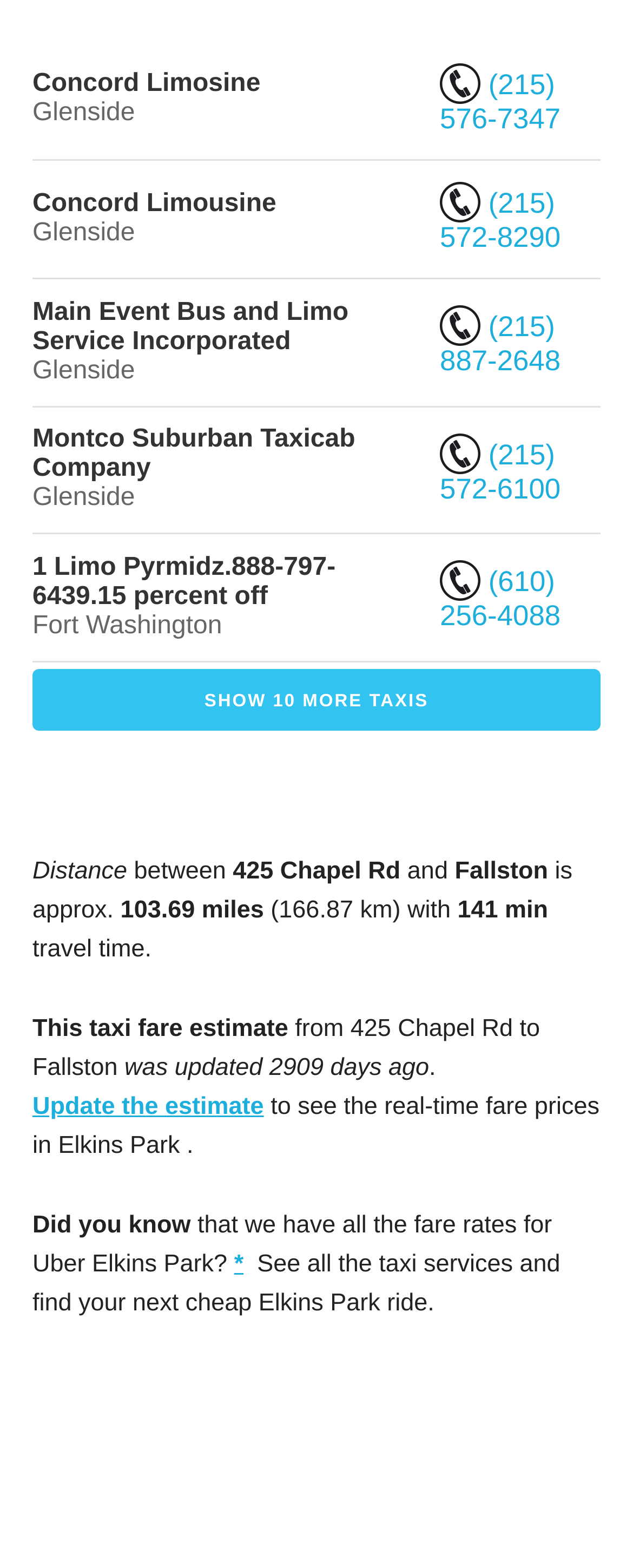What is the distance between 425 Chapel Rd and Fallston?
Respond to the question with a well-detailed and thorough answer.

I looked at the text below the table and found the distance between 425 Chapel Rd and Fallston, which is approximately 103.69 miles.